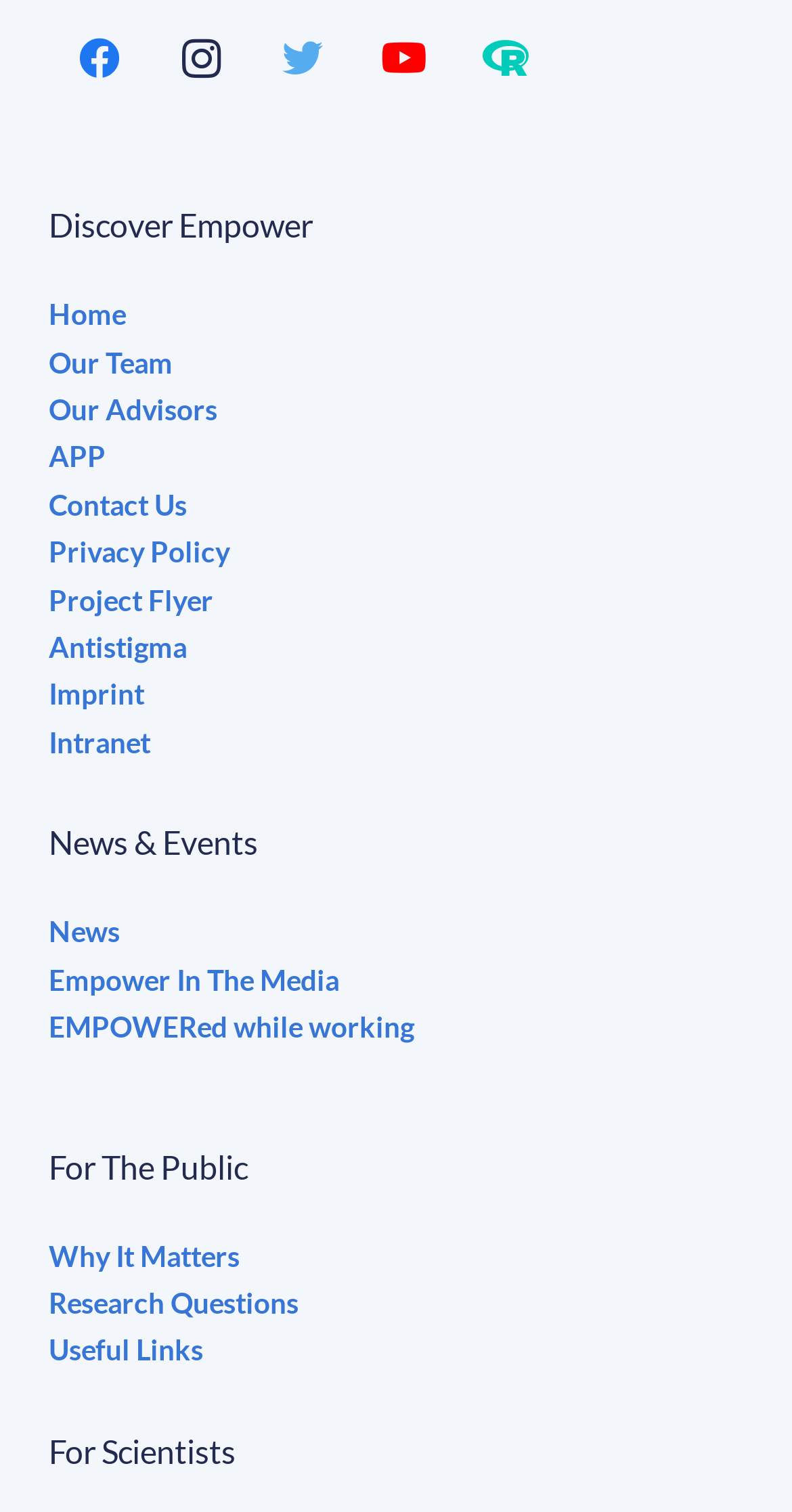Please study the image and answer the question comprehensively:
How many social media links are available?

I counted the number of social media links at the top of the webpage, which are Facebook, Instagram, Twitter, YouTube, and ResearchGate, and found that there are 5 links in total.